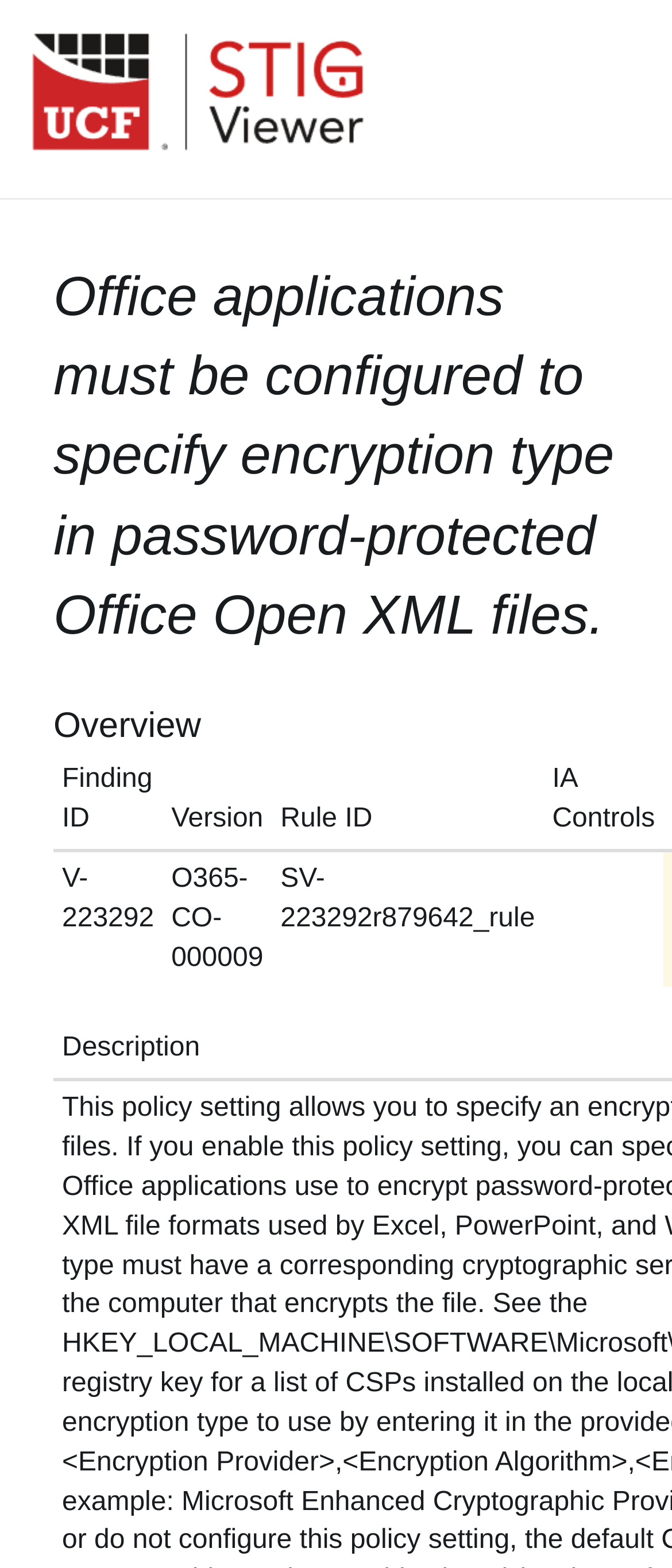How many links are in the top navigation bar? Look at the image and give a one-word or short phrase answer.

5